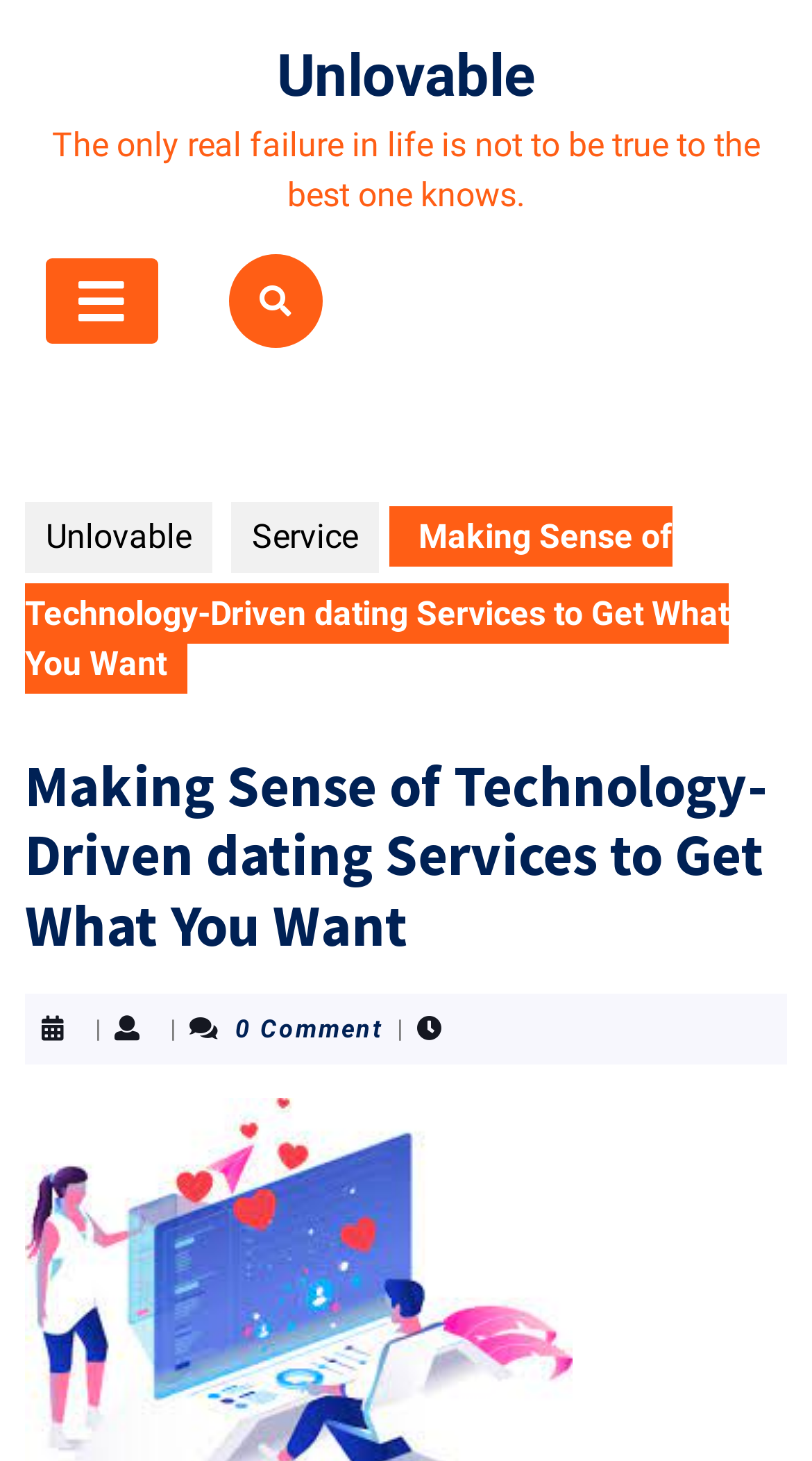How many links are there in the top navigation?
Answer the question with a detailed explanation, including all necessary information.

I counted the number of link elements in the top navigation section of the webpage. There are three links: 'Unlovable', '', and 'Service'.